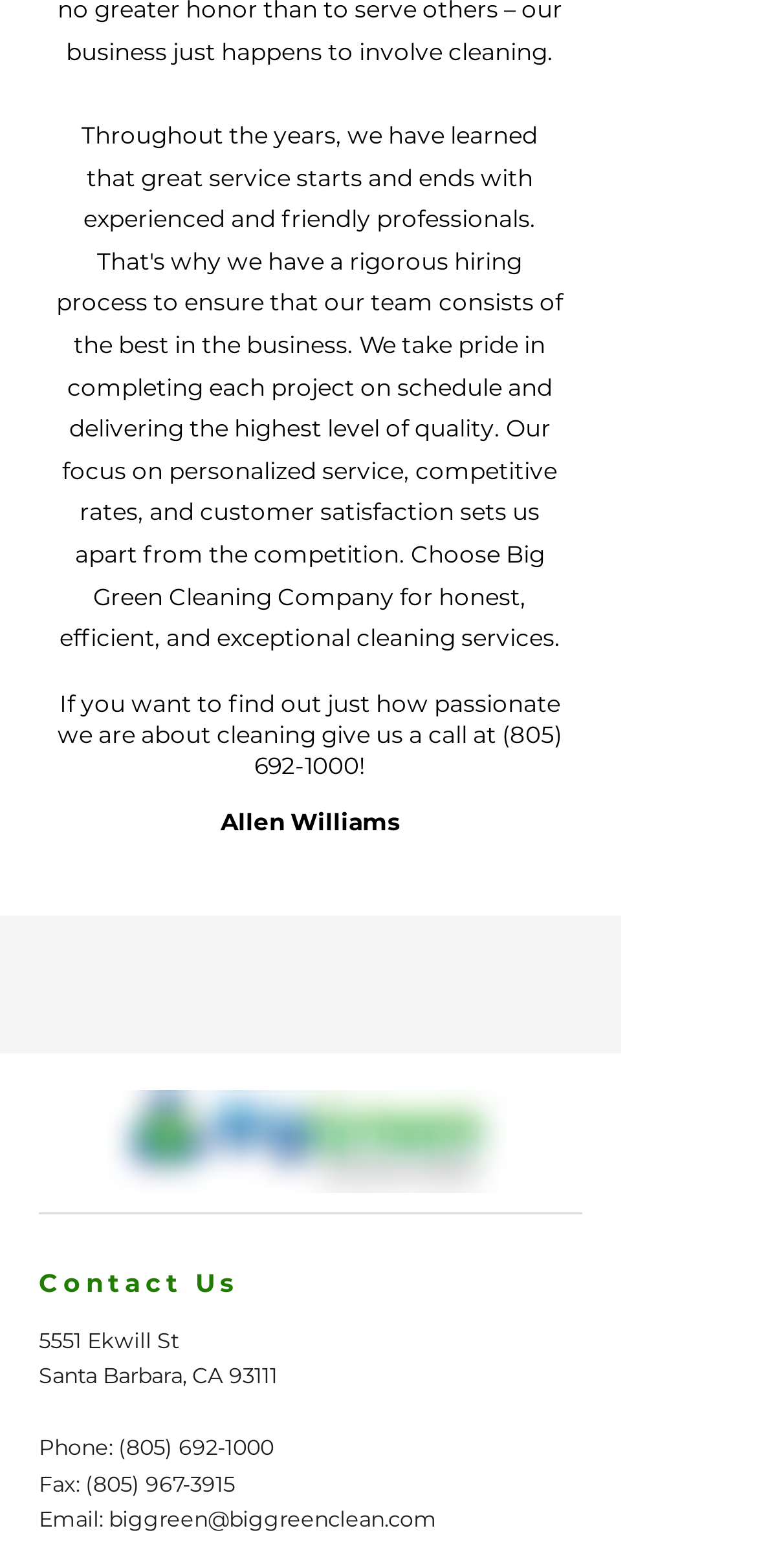Please answer the following question using a single word or phrase: 
What is the email address to contact?

biggreen@biggreenclean.com